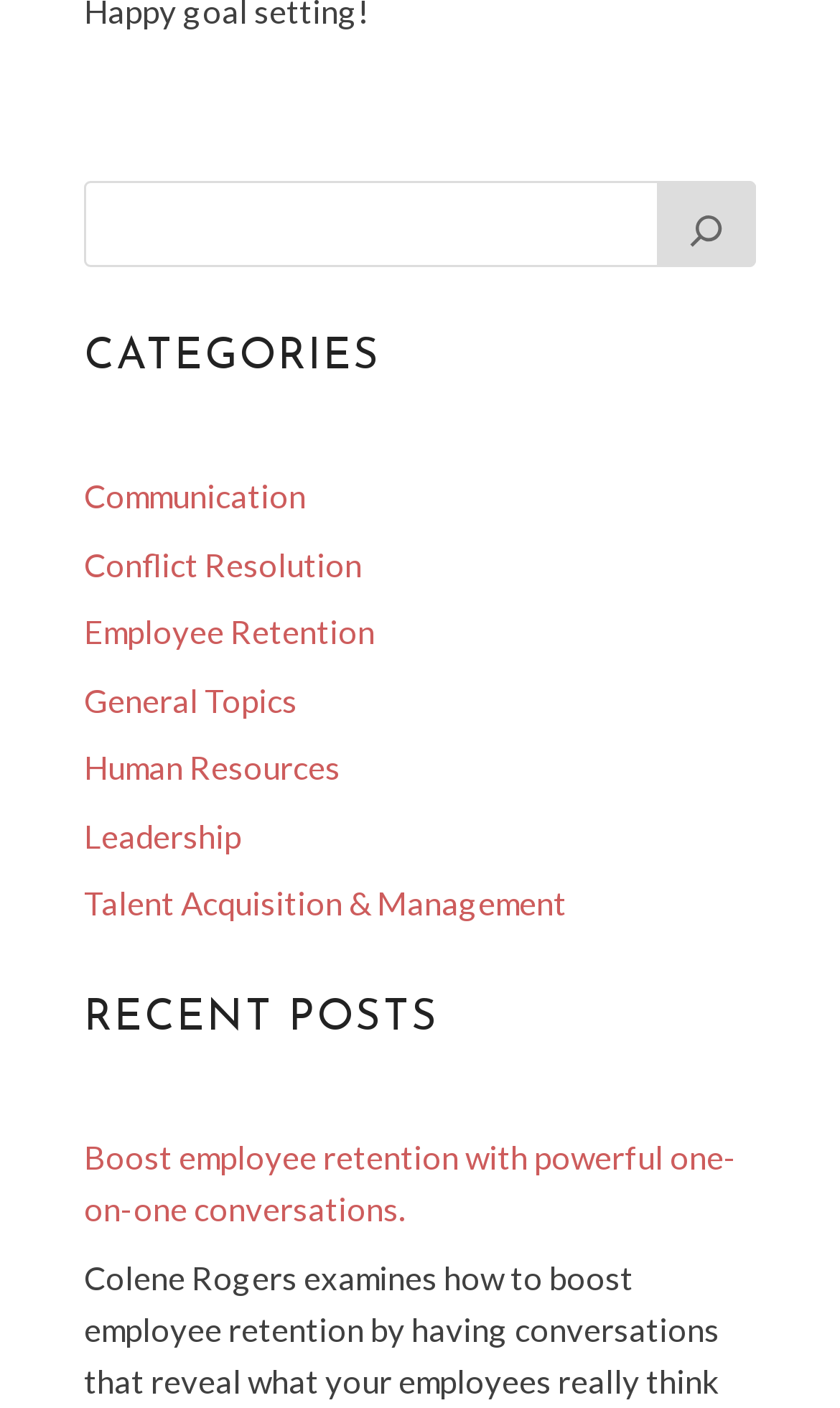How many recent posts are listed?
Based on the image, give a concise answer in the form of a single word or short phrase.

1